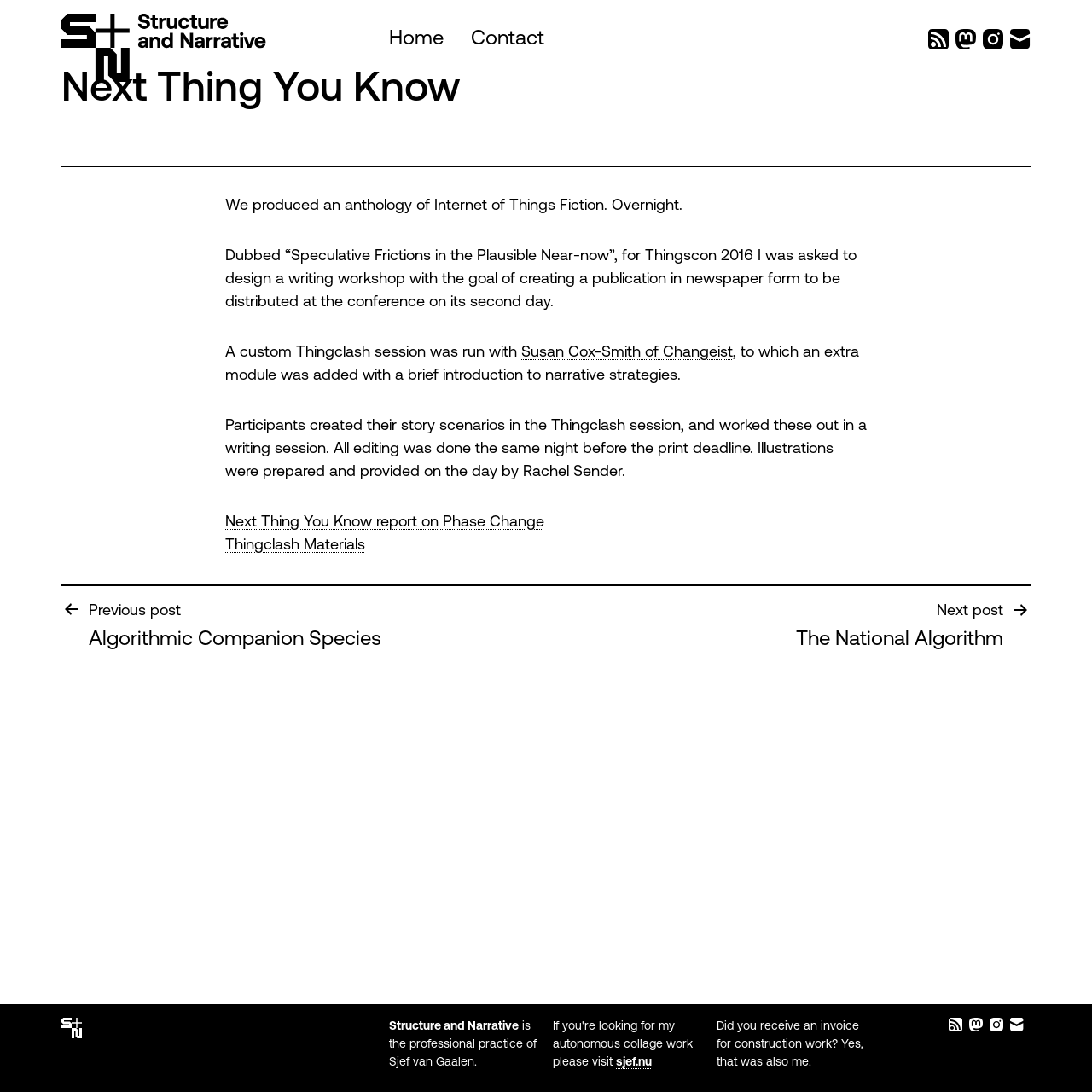Provide a brief response using a word or short phrase to this question:
What is the name of the conference where the anthology was distributed?

Thingscon 2016